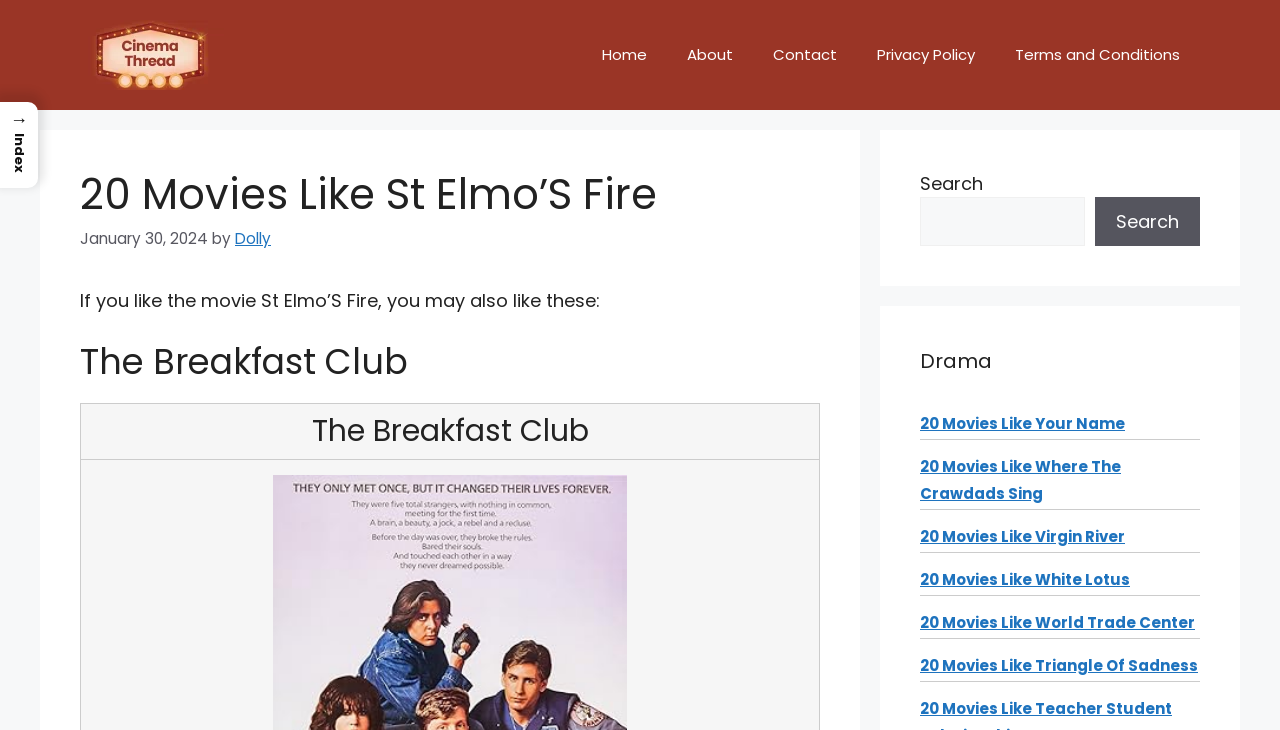Please identify the bounding box coordinates of the region to click in order to complete the given instruction: "visit the about page". The coordinates should be four float numbers between 0 and 1, i.e., [left, top, right, bottom].

[0.521, 0.034, 0.588, 0.116]